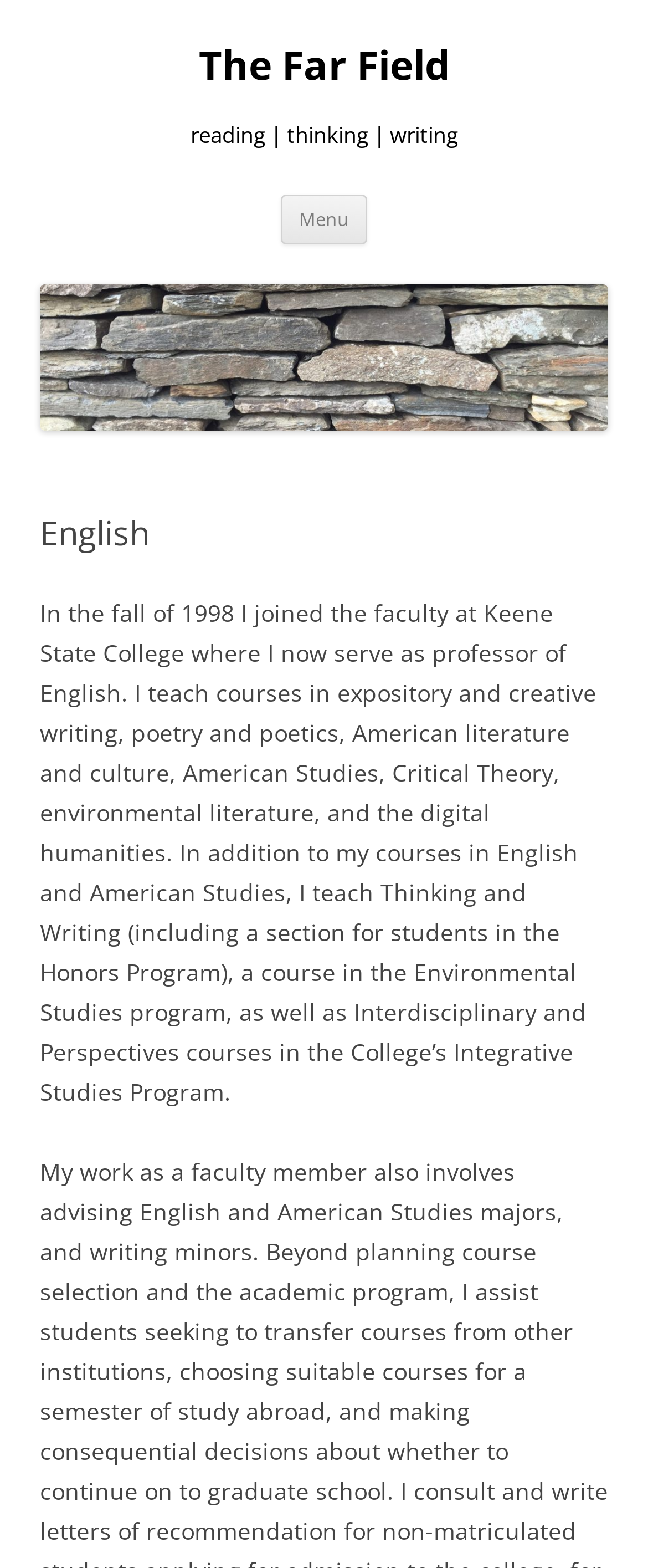Find the bounding box coordinates of the UI element according to this description: "A Postscript on Rocks".

None